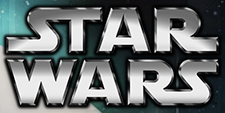Produce a meticulous caption for the image.

The image prominently features the iconic "Star Wars" logo, known for its bold, metallic lettering. Set against a textured background that suggests a cosmic theme, the design evokes the expansive universe of the beloved franchise. This visual serves as a striking representation of the "Star Wars" series, which blends science fiction and adventure, captivating audiences since its inception. The strong typography and captivating background elements contribute to the logo's enduring appeal and recognition among fans around the world.